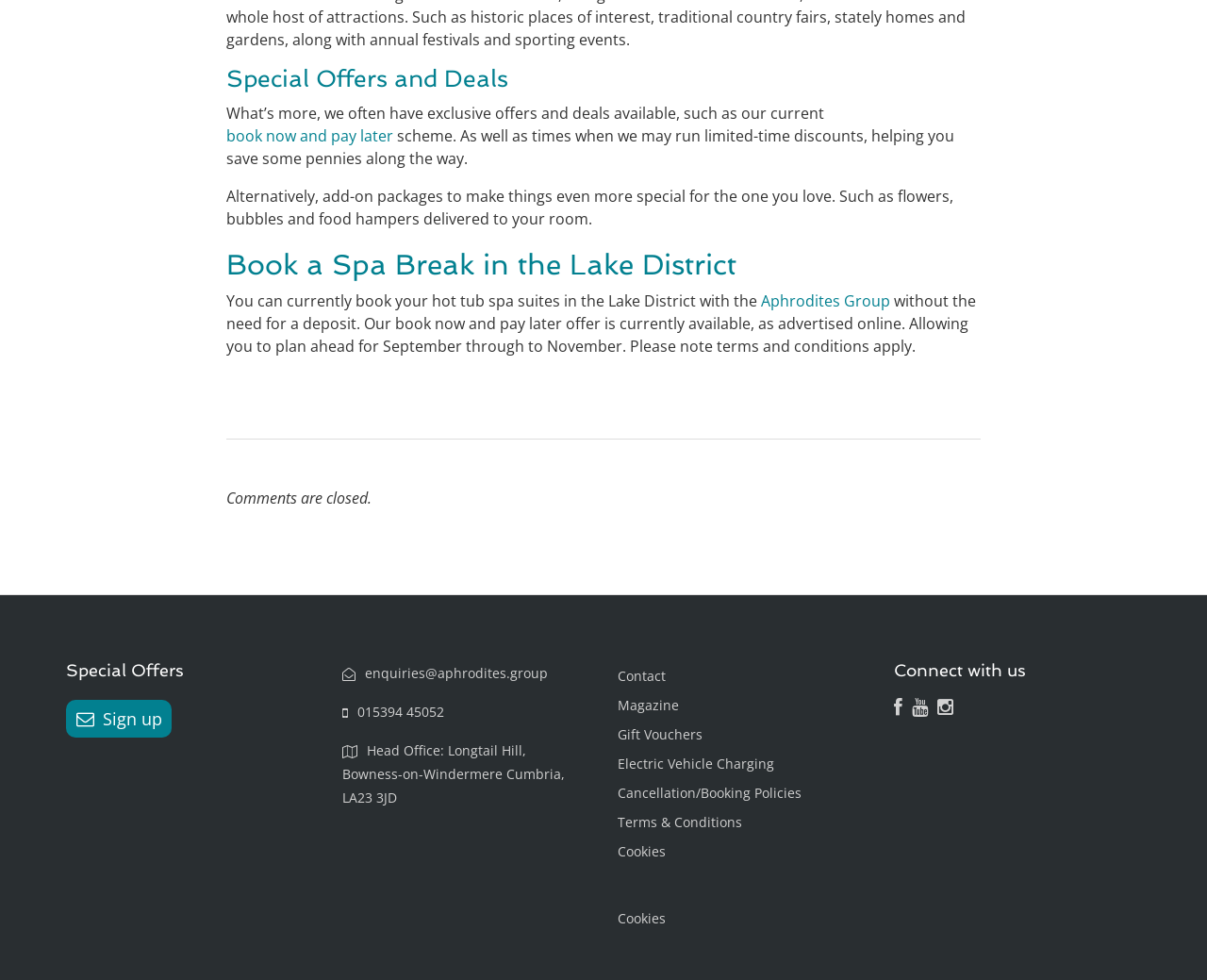Please find the bounding box coordinates of the element that needs to be clicked to perform the following instruction: "Sign up for special offers". The bounding box coordinates should be four float numbers between 0 and 1, represented as [left, top, right, bottom].

[0.055, 0.714, 0.142, 0.752]